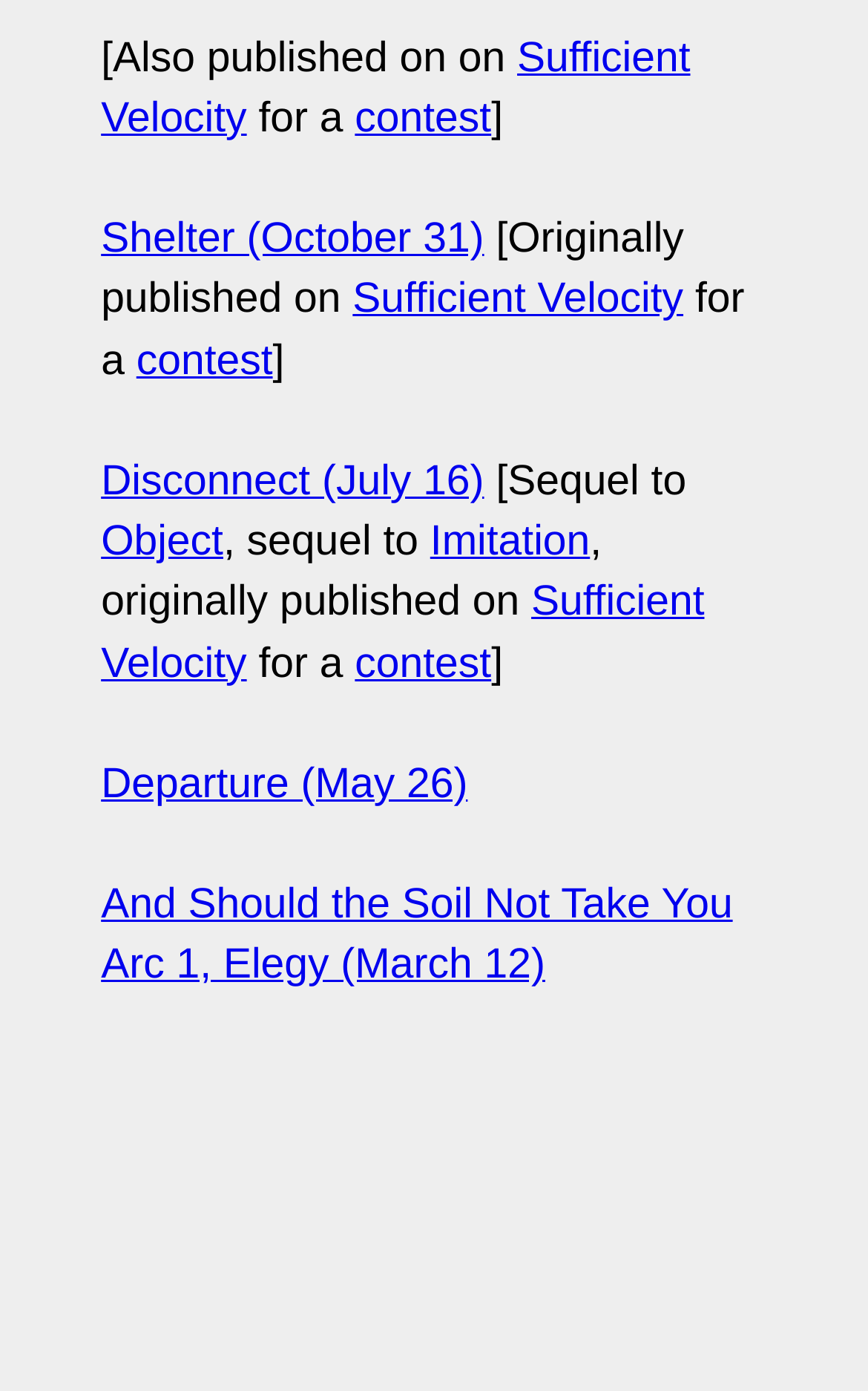Please determine the bounding box coordinates of the element to click in order to execute the following instruction: "read the contest page". The coordinates should be four float numbers between 0 and 1, specified as [left, top, right, bottom].

[0.409, 0.069, 0.566, 0.102]